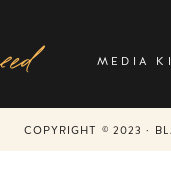Generate a descriptive account of all visible items and actions in the image.

The image features a stylized text that reads "Need" in an elegant gold script, set against a dark background. This is prominently displayed alongside the phrase "MEDIA KIT," indicating a focus on promotional materials or resources related to the Black Girl Burnout community. Below, a footer states "COPYRIGHT © 2023 · BLACK GIRL BURNOUT LLC / KELLEY BONNER," affirming the ownership and copyright details for the content. The design captures a professional yet inviting aesthetic, aligning with the community's commitment to empowerment and support for Black women.